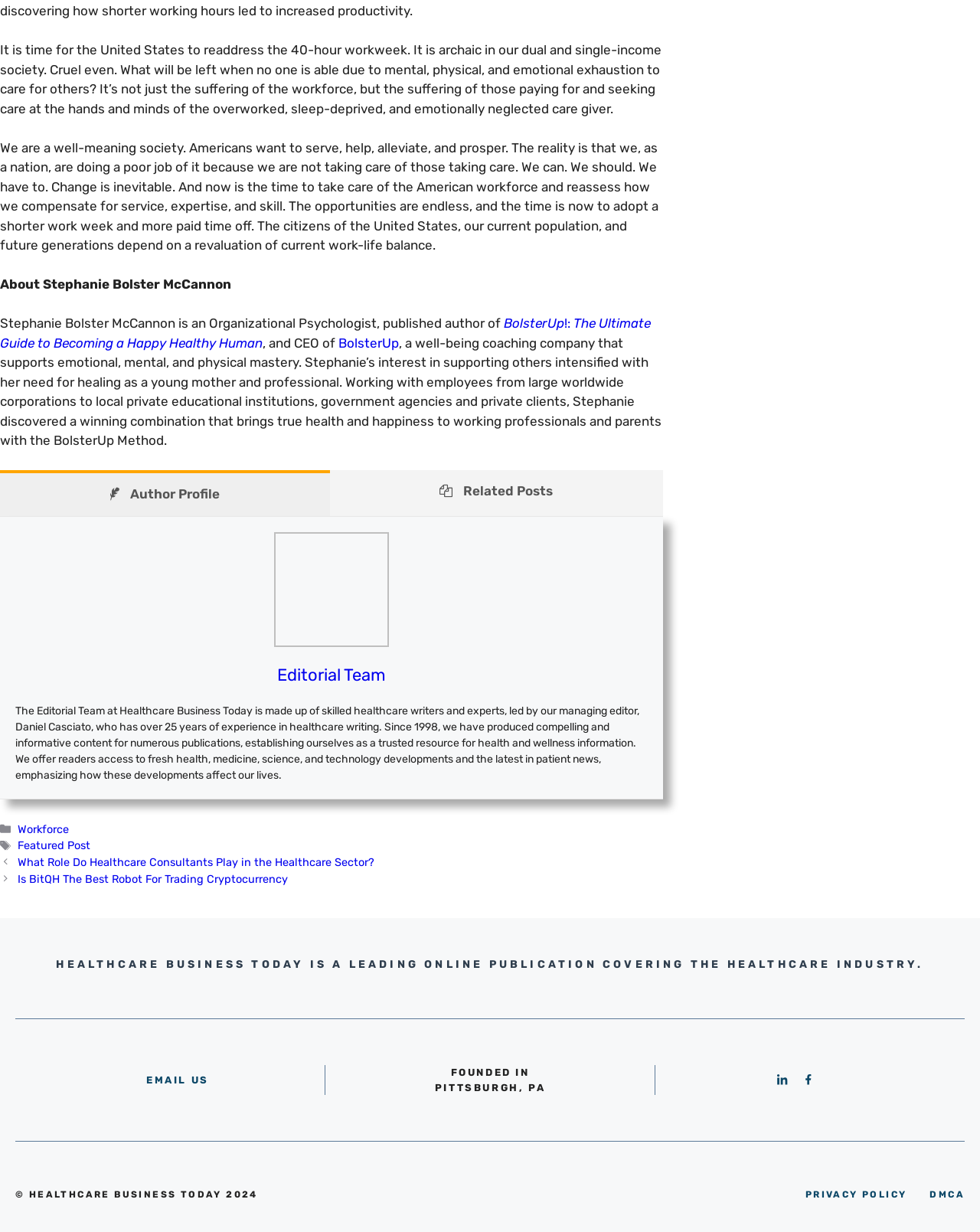Please provide a one-word or phrase answer to the question: 
What is the name of the company founded by Stephanie Bolster McCannon?

BolsterUp